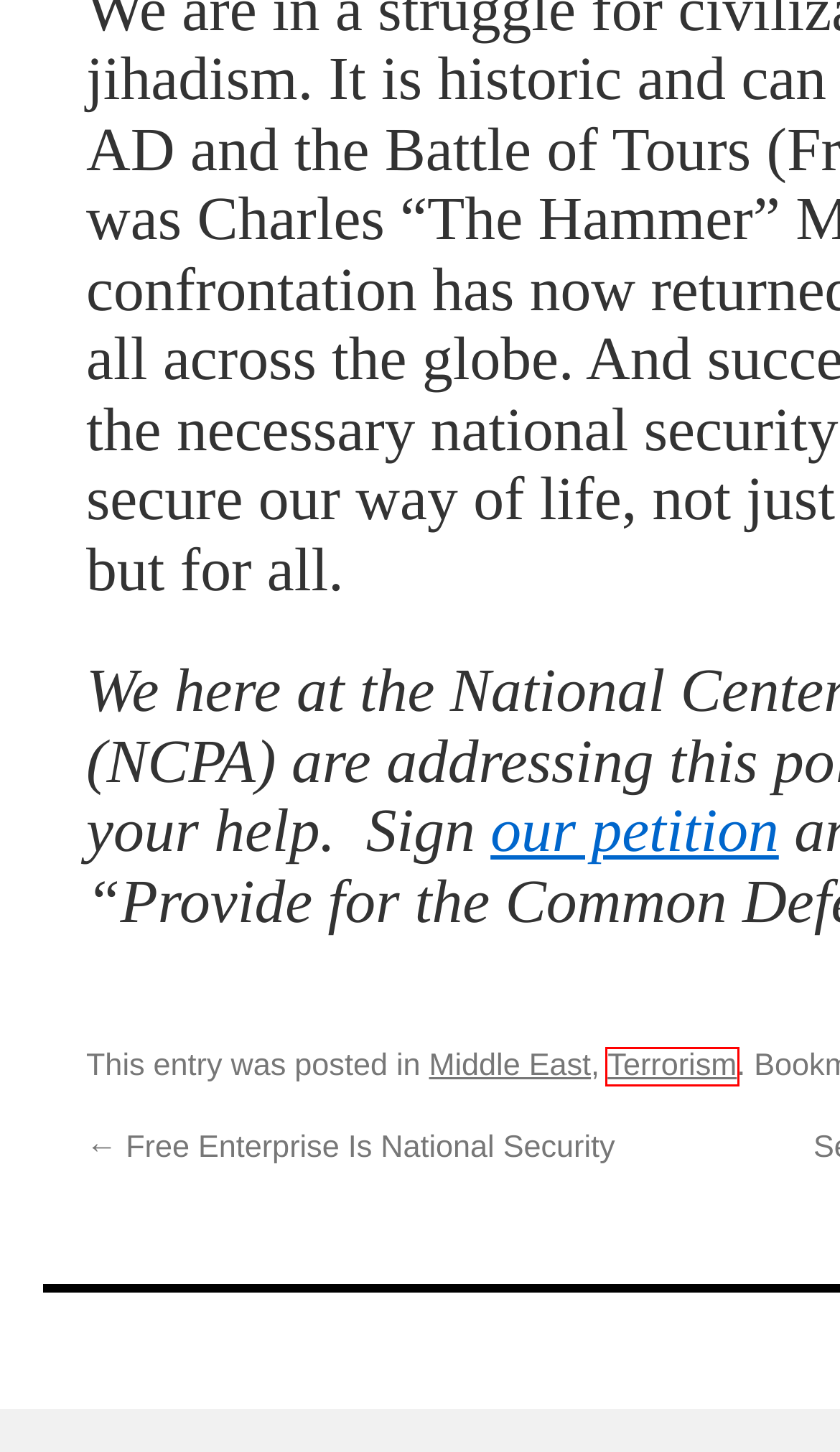Given a webpage screenshot with a UI element marked by a red bounding box, choose the description that best corresponds to the new webpage that will appear after clicking the element. The candidates are:
A. Free Enterprise Is National Security |
B. Allen West |
C. July | 2016 |
D. Blog Tool, Publishing Platform, and CMS – WordPress.org
E. May | 2017 |
F. Terrorism |
G. Middle East |
H. September | 2016 |

F